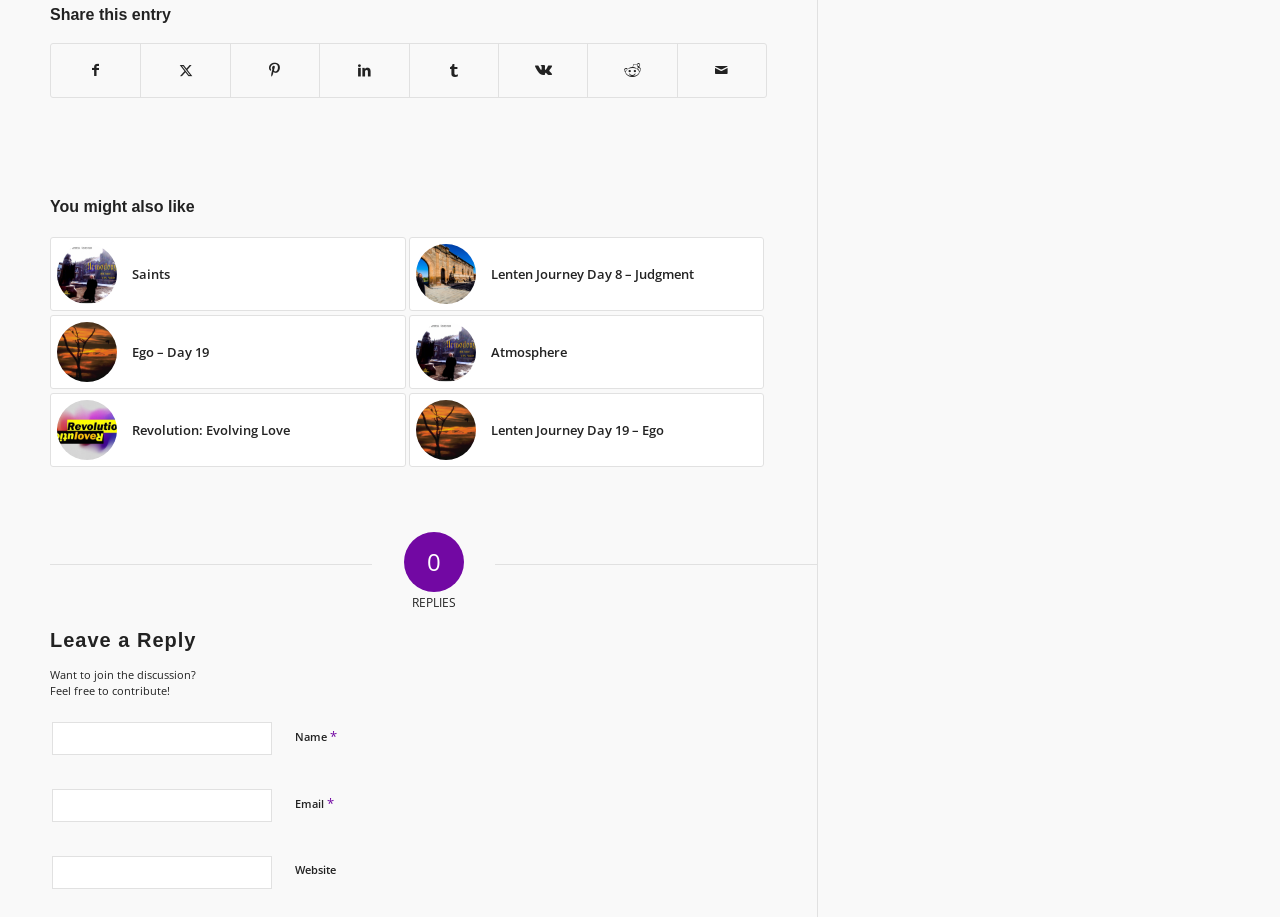Identify the bounding box coordinates for the region of the element that should be clicked to carry out the instruction: "Share on Pinterest". The bounding box coordinates should be four float numbers between 0 and 1, i.e., [left, top, right, bottom].

[0.18, 0.048, 0.249, 0.105]